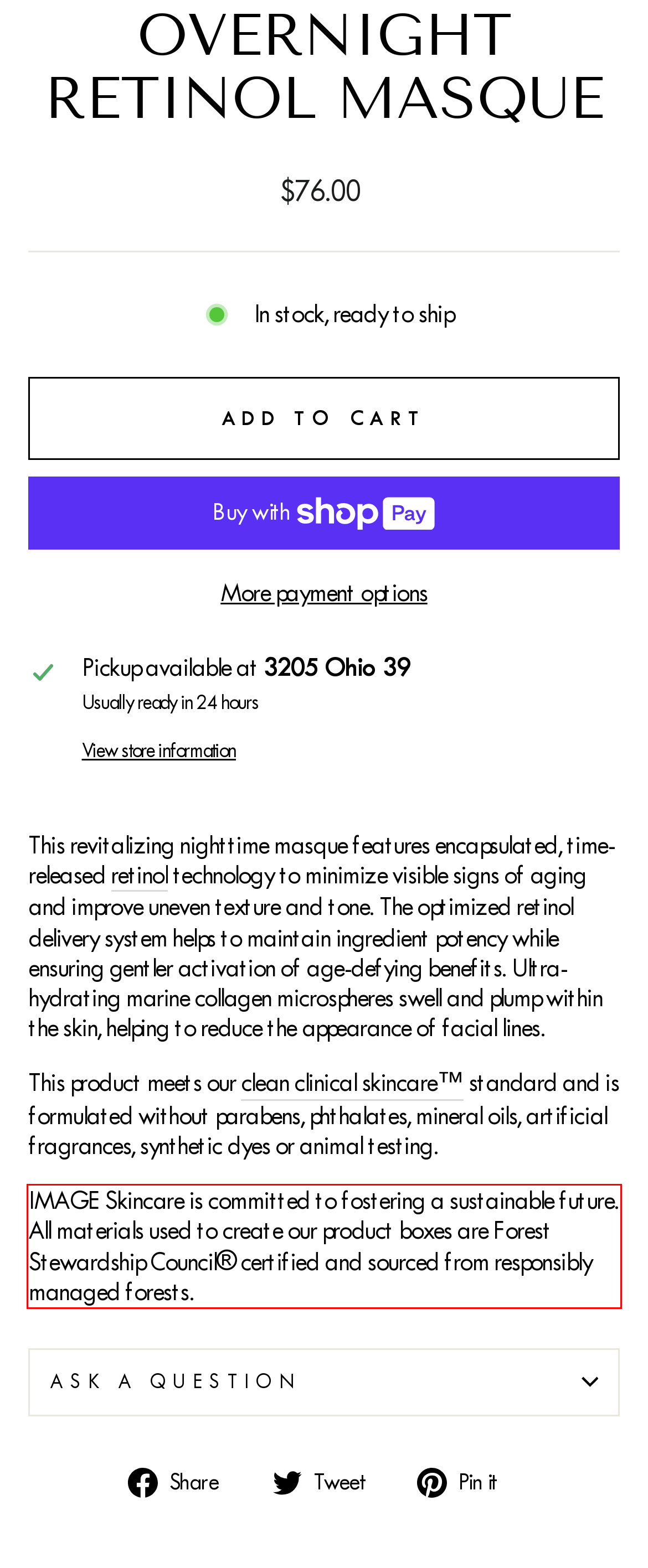Please extract the text content within the red bounding box on the webpage screenshot using OCR.

IMAGE Skincare is committed to fostering a sustainable future. All materials used to create our product boxes are Forest Stewardship Council® certified and sourced from responsibly managed forests.